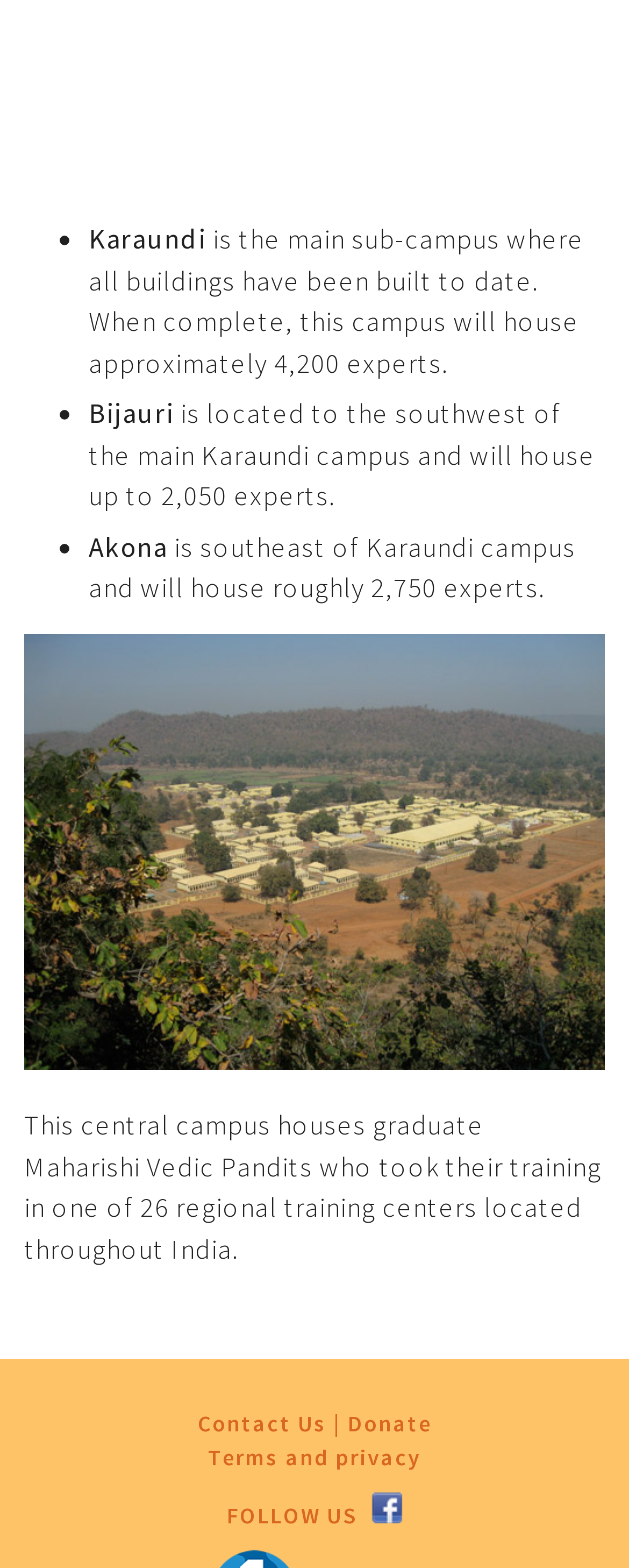Please examine the image and answer the question with a detailed explanation:
What is the text above the social media link?

The text above the social media link is 'FOLLOW US', which is located above the Facebook link icon and is used to invite users to follow the organization's social media accounts.